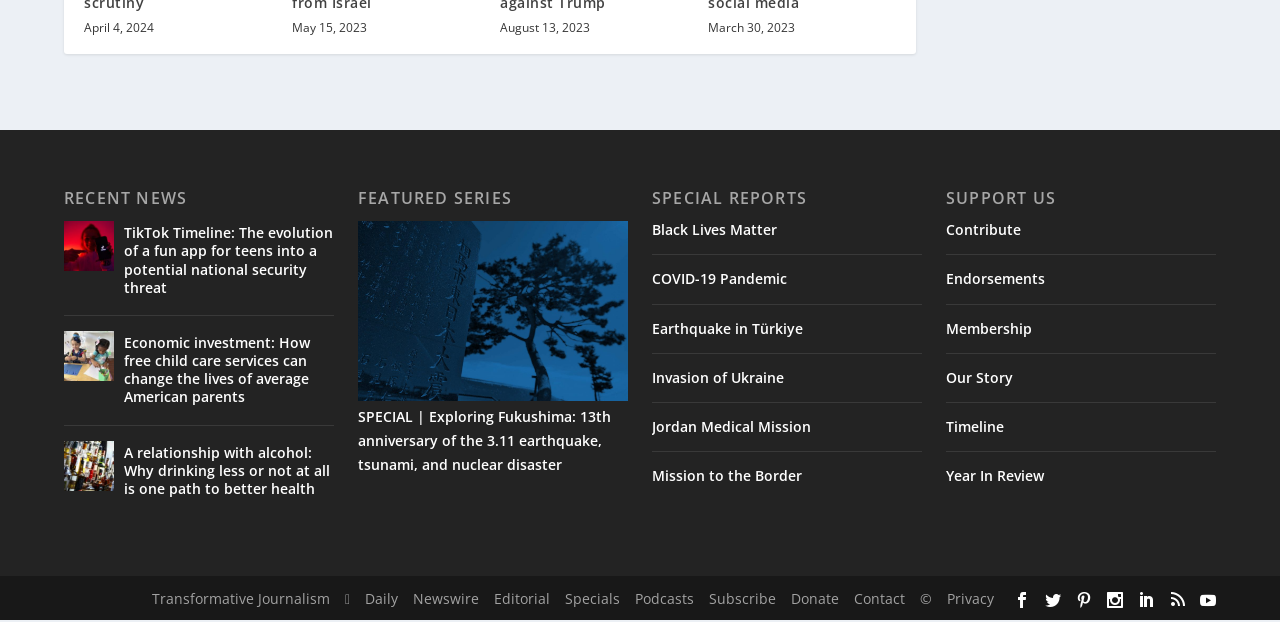How many special reports are listed on the webpage?
Answer the question based on the image using a single word or a brief phrase.

5